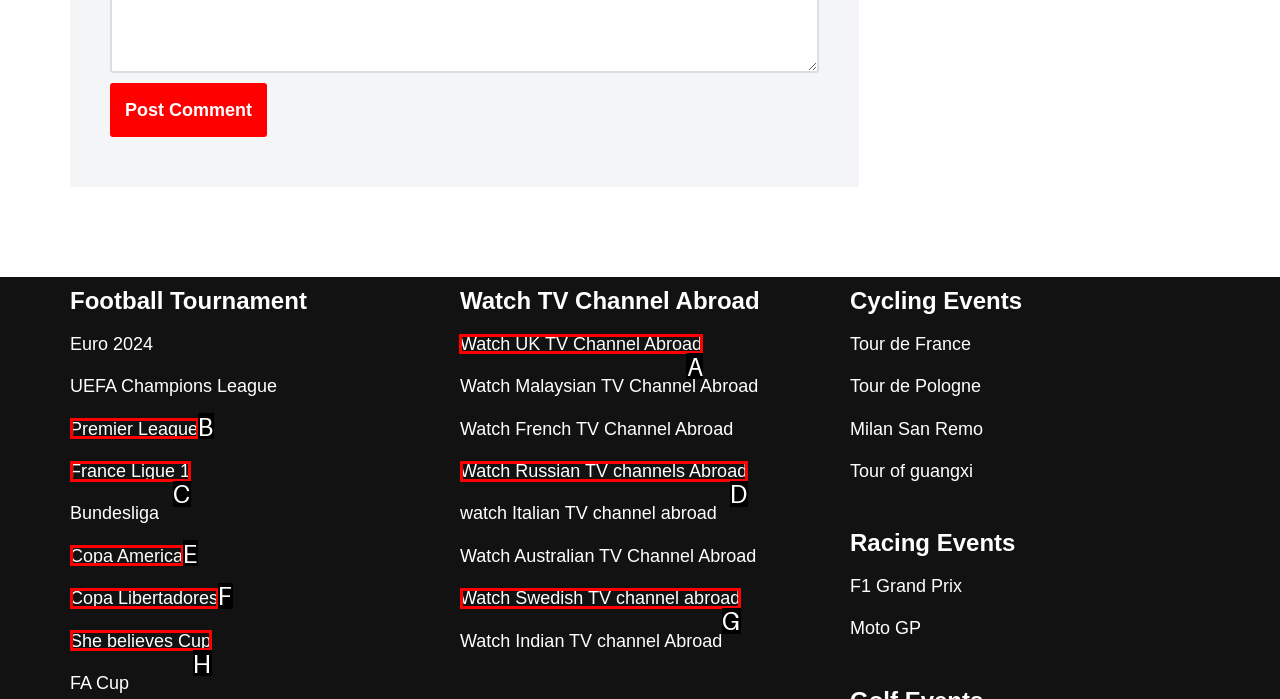Determine the letter of the element I should select to fulfill the following instruction: Watch UK TV Channel Abroad. Just provide the letter.

A